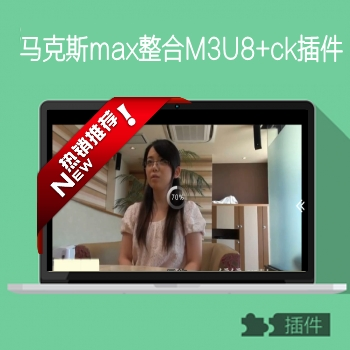Describe all the aspects of the image extensively.

The image showcases a laptop with a video interface, featuring a young woman with long hair, possibly in a casual setting, such as a home or office. The background depicts a modern interior, emphasizing a relaxed atmosphere. Overlaying the image is a bold red banner marked with "NEW" and a promotional message, highlighting the product or feature. Surrounding the laptop is a vibrant green backdrop, enhancing the visibility of the content and drawing attention to the focal point of the display. Additionally, the text on the image appears to be in Chinese, suggesting it may relate to a software or application, specifically referencing "max整合M3U8+ck插件," indicating a focus on media streaming or plugin integration.